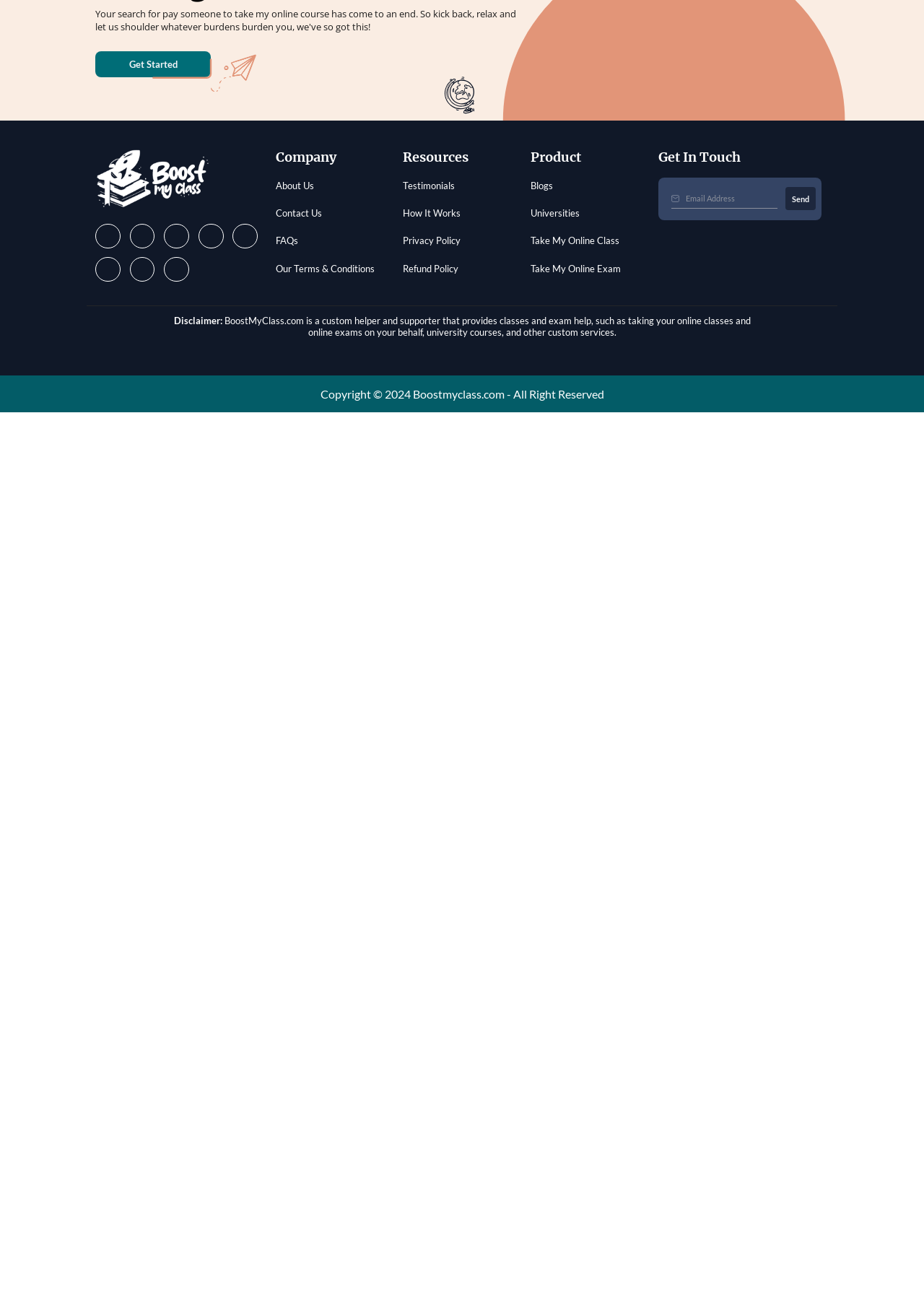Please examine the image and answer the question with a detailed explanation:
What is the primary goal of the service for students enrolled in UNIV 0332?

The primary goal of the service for students enrolled in UNIV 0332 is to alleviate their academic stress and ensure that they can focus on other critical aspects of their college journey, while the service handles their coursework with expertise and precision.